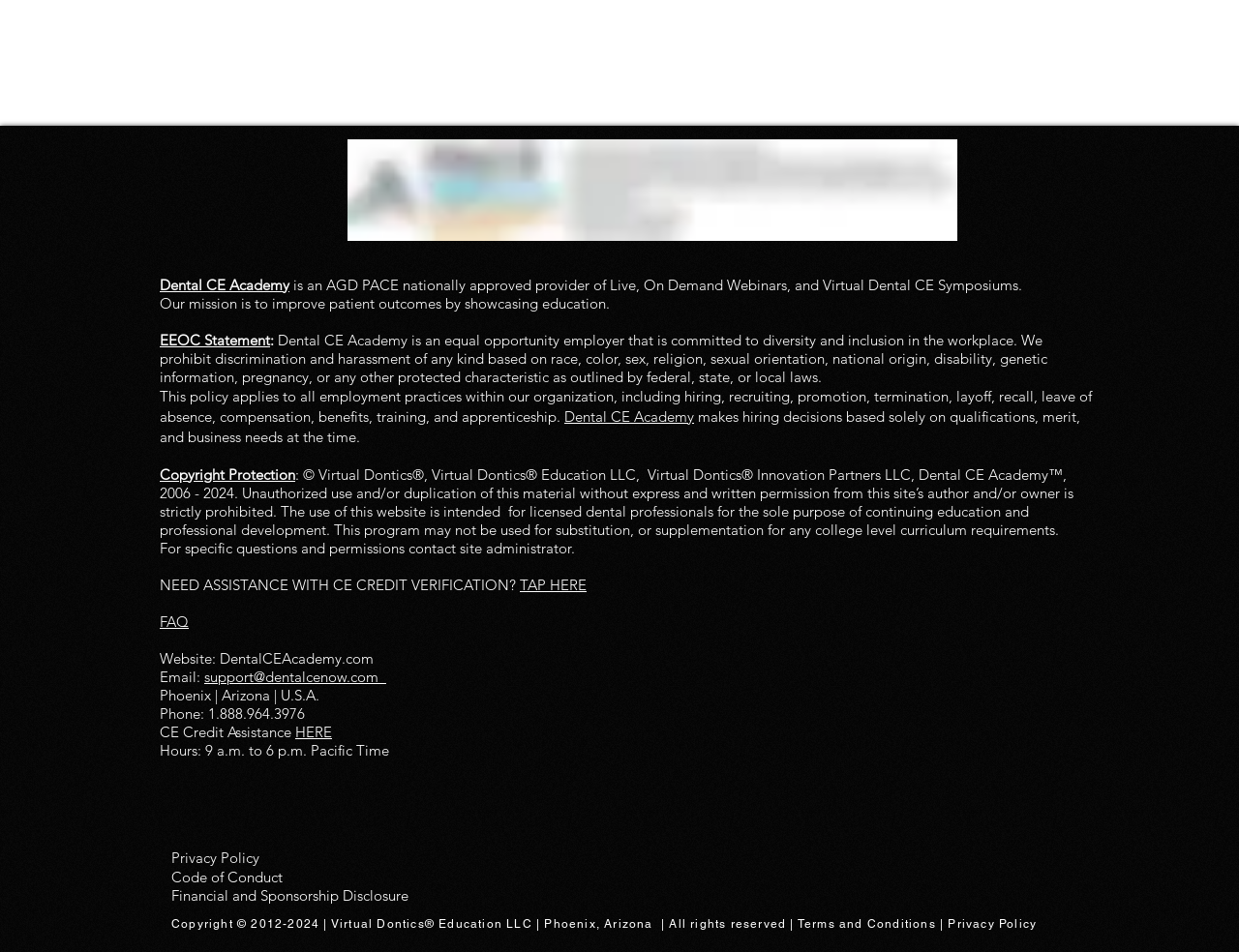Please provide a detailed answer to the question below by examining the image:
What is the policy of Dental CE Academy regarding discrimination and harassment?

The policy of Dental CE Academy regarding discrimination and harassment is stated in the text 'We prohibit discrimination and harassment of any kind based on race, color, sex, religion, sexual orientation, national origin, disability, genetic information, pregnancy, or any other protected characteristic as outlined by federal, state, or local laws.' which is located in the middle of the webpage.